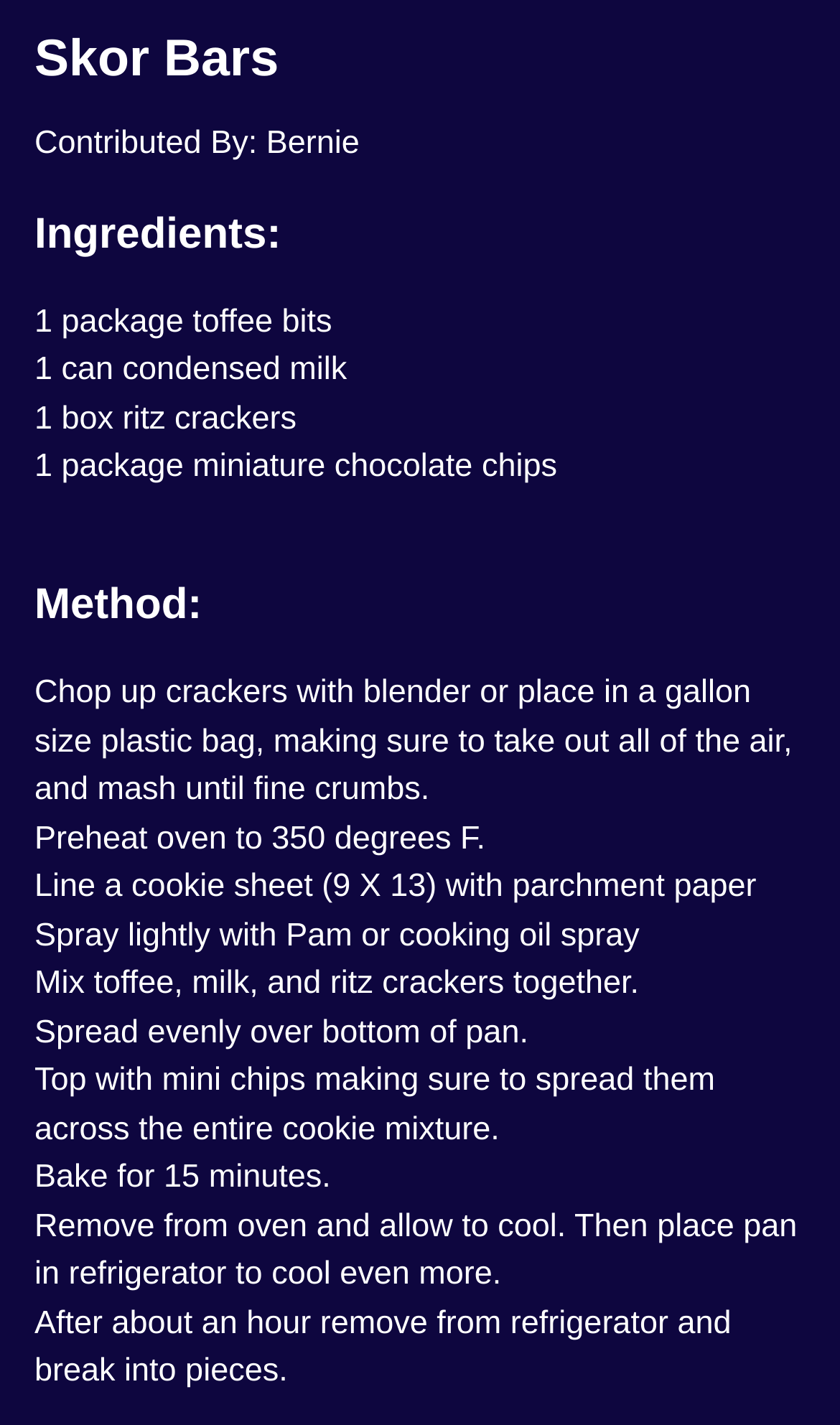What is the temperature for baking?
Relying on the image, give a concise answer in one word or a brief phrase.

350 degrees F